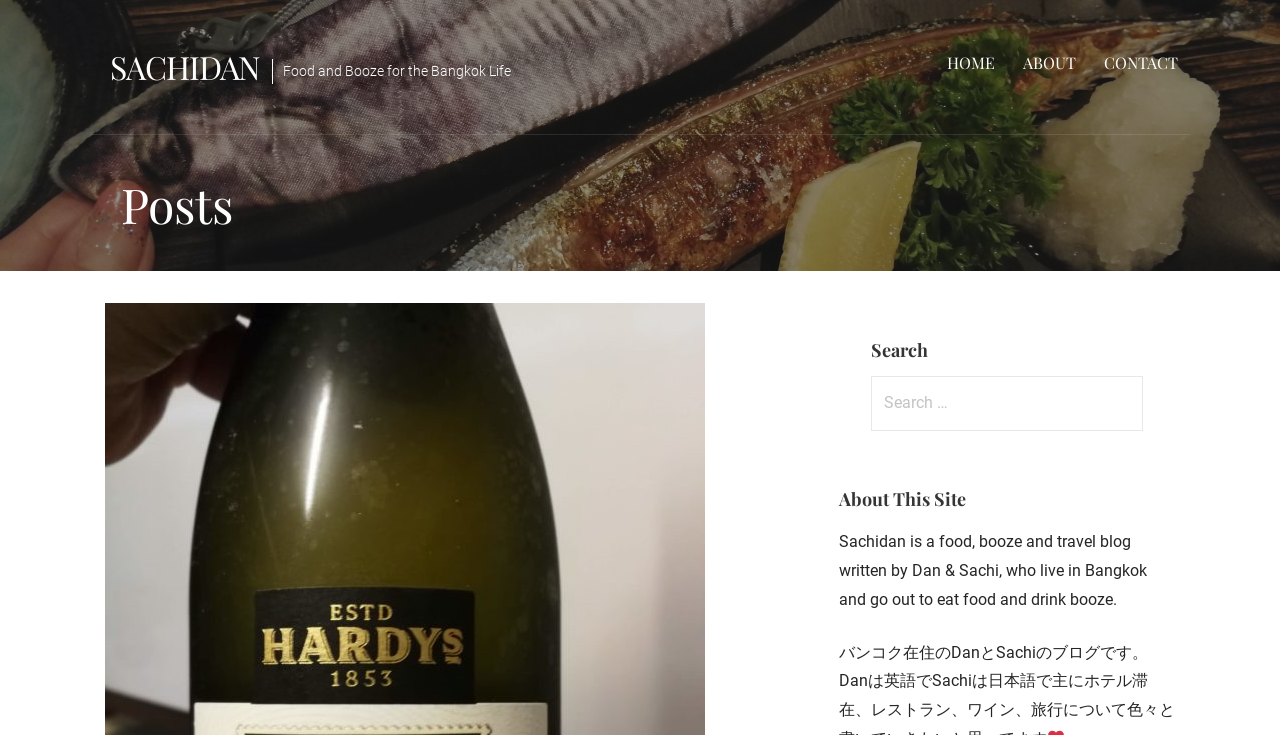What is the name of the blog? Refer to the image and provide a one-word or short phrase answer.

Sachidan